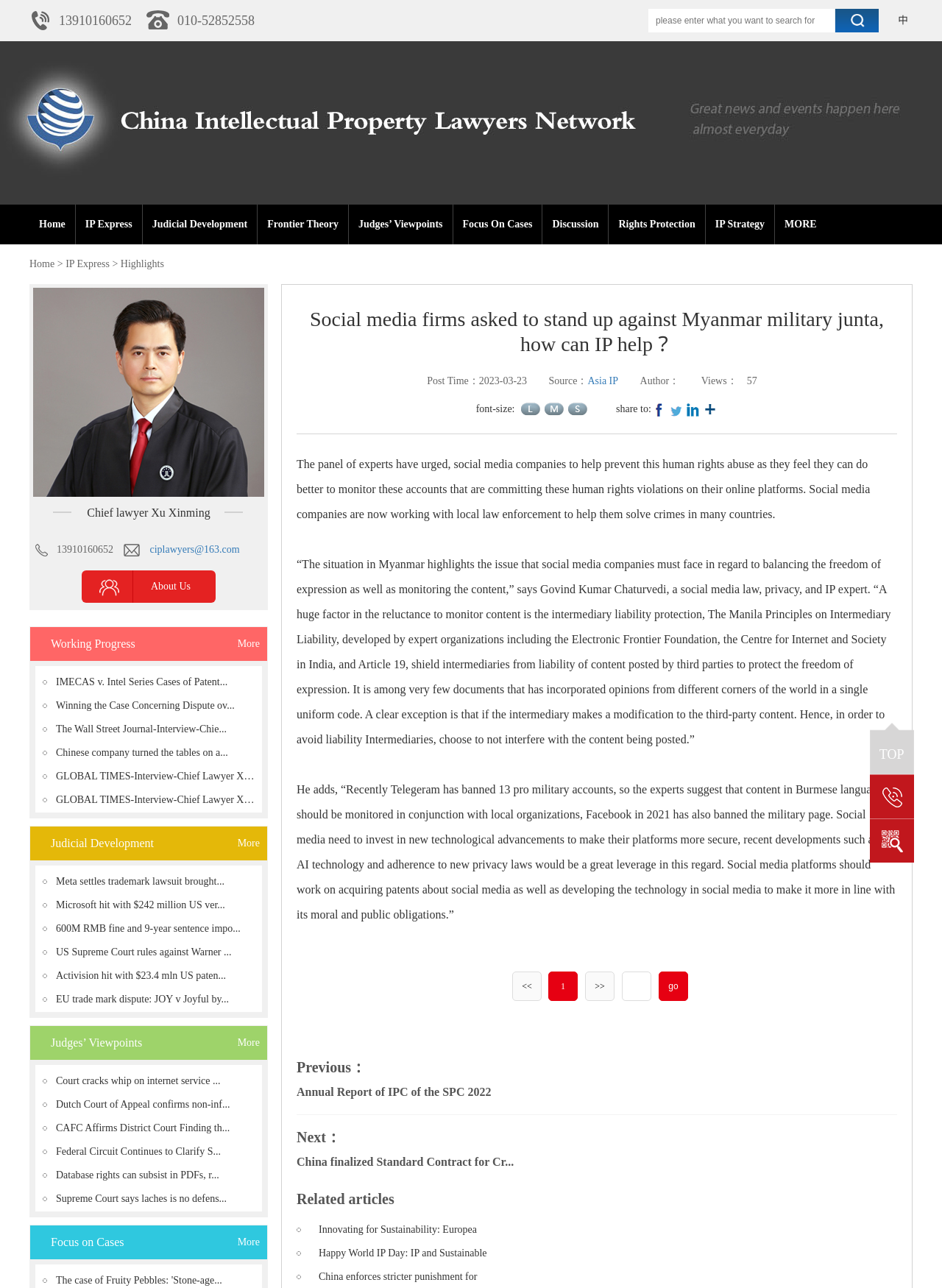Please determine the bounding box coordinates of the area that needs to be clicked to complete this task: 'read more about IP Express'. The coordinates must be four float numbers between 0 and 1, formatted as [left, top, right, bottom].

[0.09, 0.159, 0.14, 0.19]